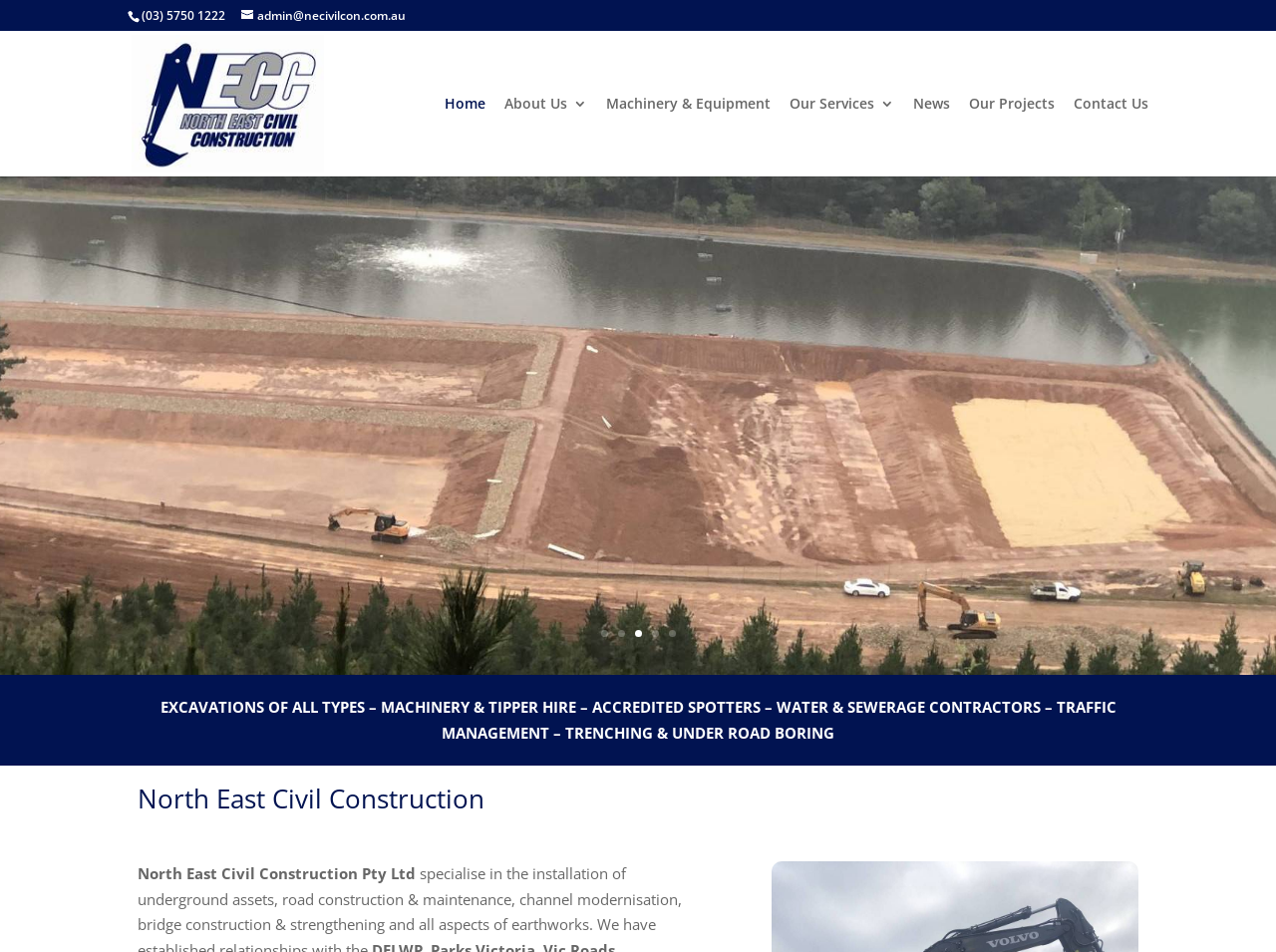What is the company name?
Provide a detailed answer to the question using information from the image.

The company name can be found in the top-left corner of the webpage, where it is displayed as a link and an image. It is also mentioned in the bottom section of the webpage as 'North East Civil Construction Pty Ltd'.